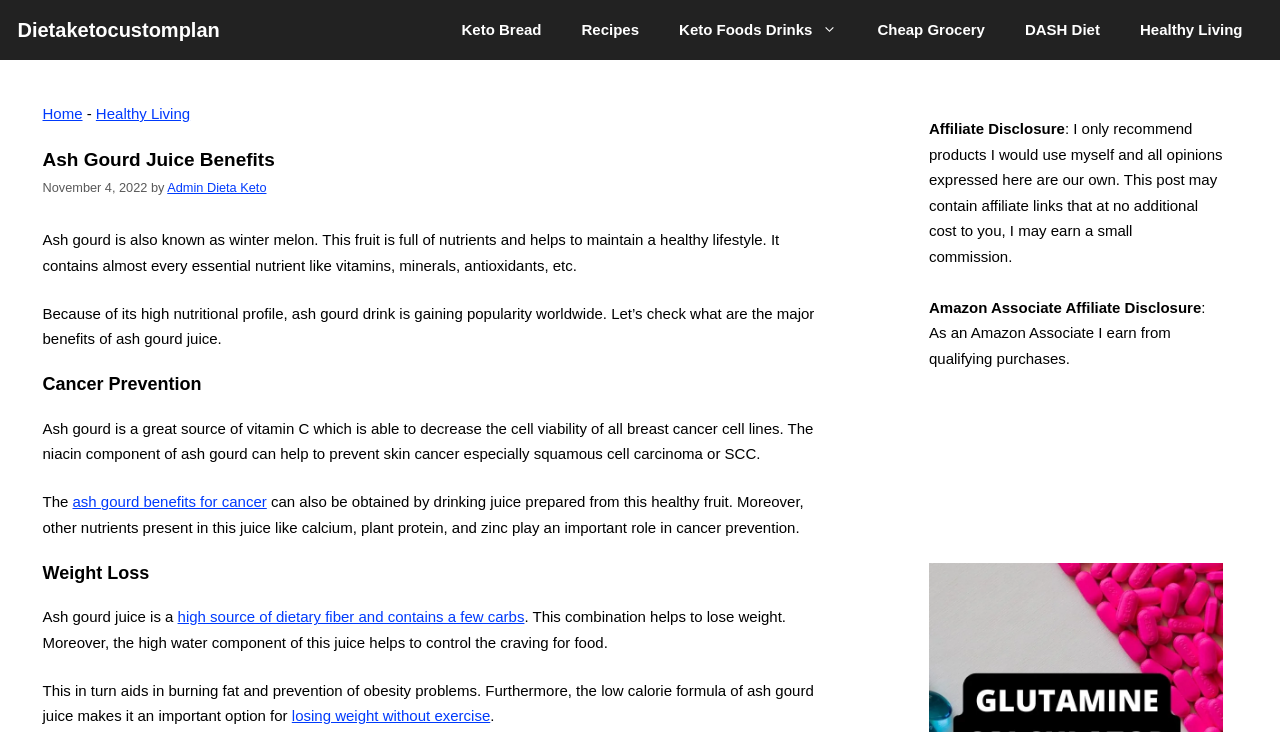Please identify the bounding box coordinates of the element that needs to be clicked to execute the following command: "Click on the 'Dietaketocustomplan' link". Provide the bounding box using four float numbers between 0 and 1, formatted as [left, top, right, bottom].

[0.014, 0.0, 0.172, 0.082]